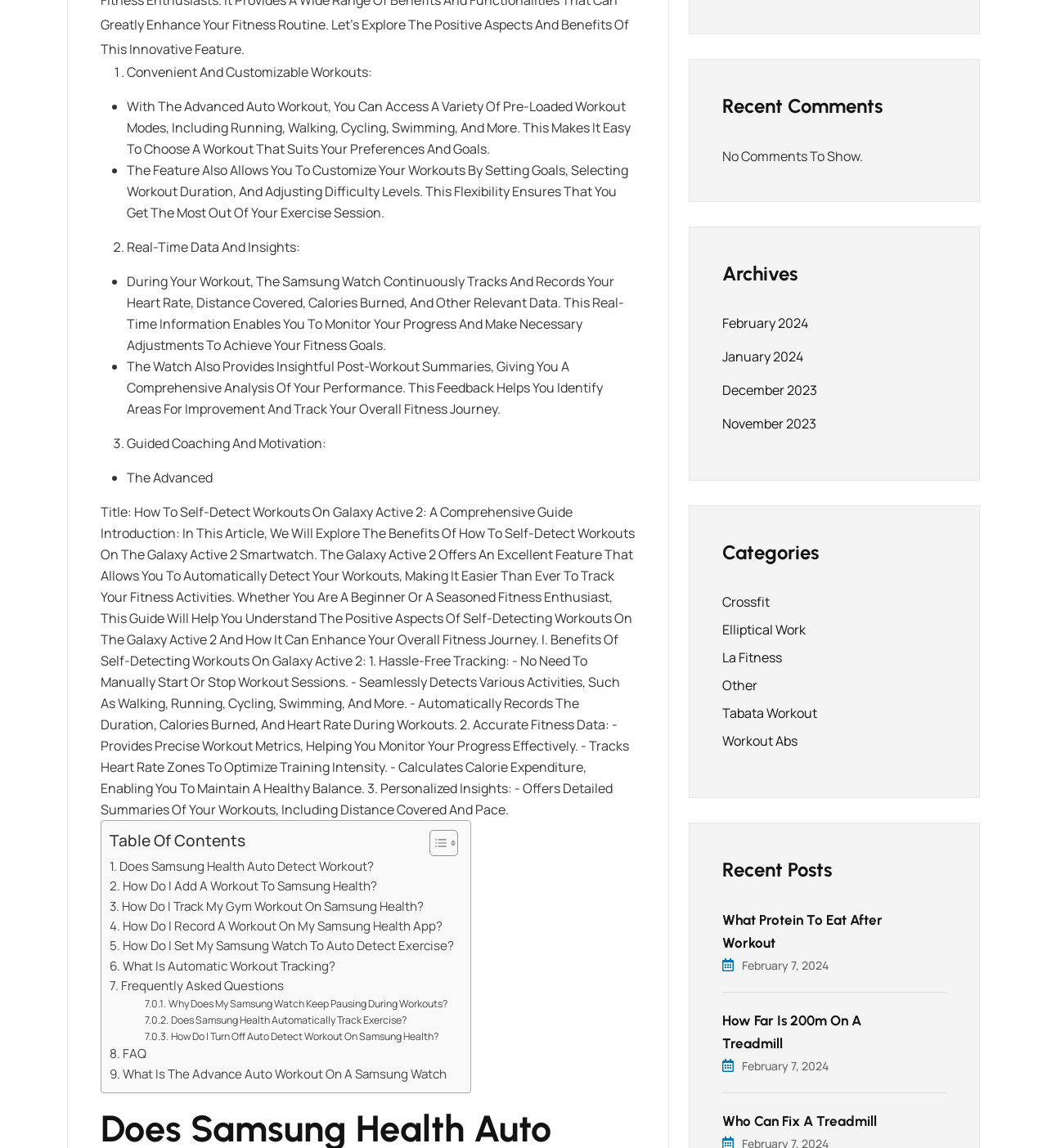What is the benefit of self-detecting workouts on the Galaxy Active 2?
Use the screenshot to answer the question with a single word or phrase.

Hassle-free tracking